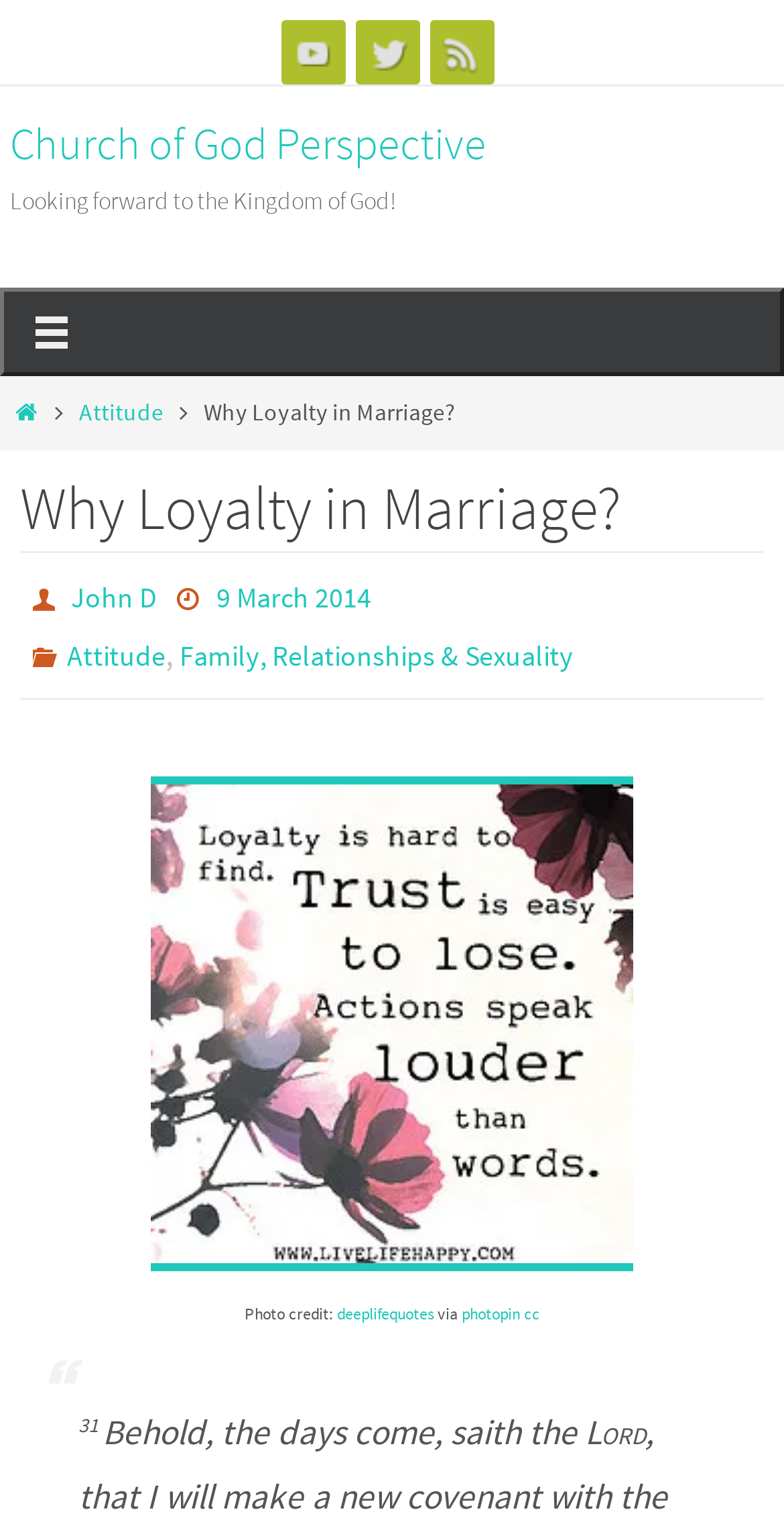Determine the bounding box for the UI element described here: "John D".

[0.09, 0.378, 0.2, 0.403]